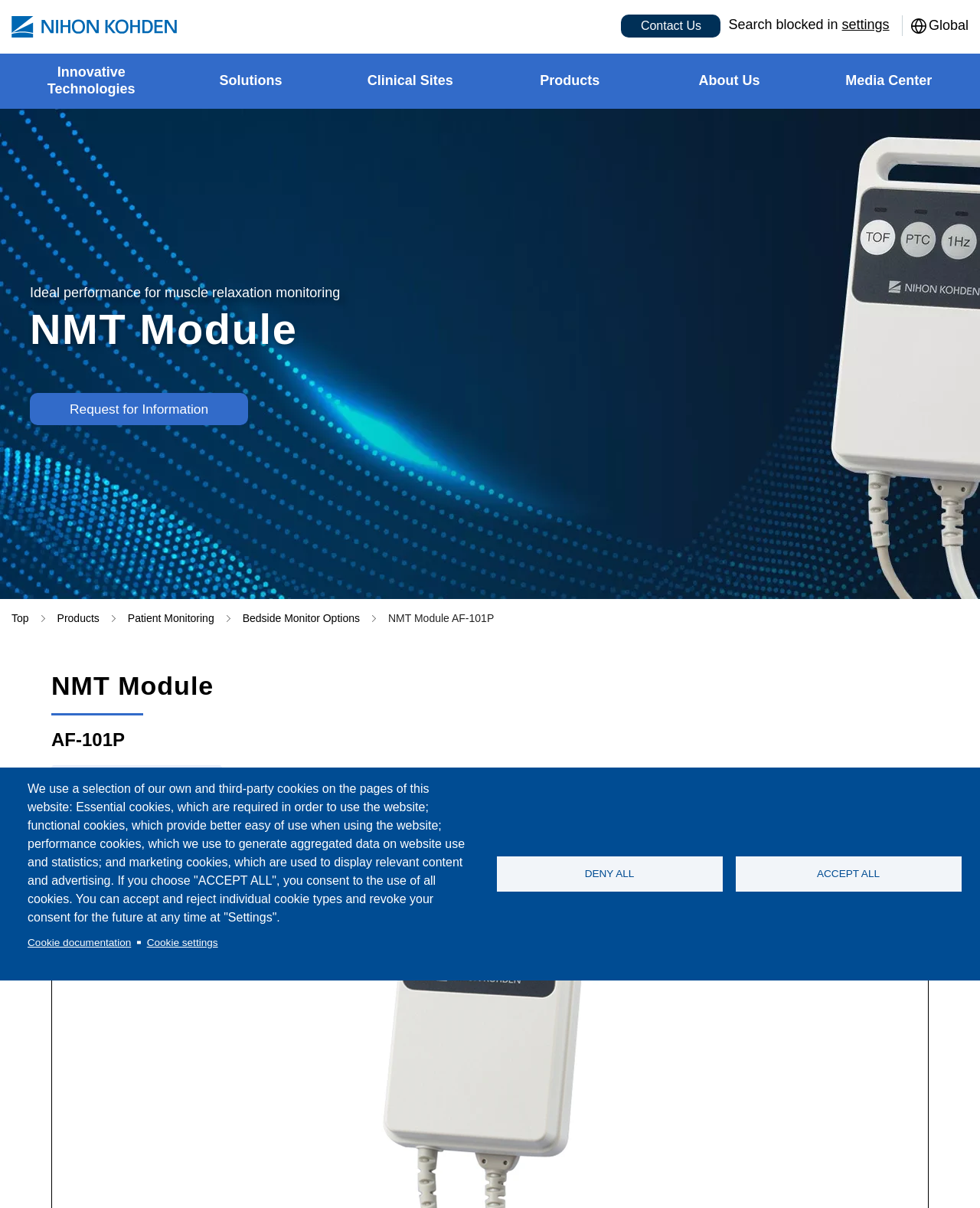How many navigation links are in the breadcrumb?
Please craft a detailed and exhaustive response to the question.

The number of navigation links in the breadcrumb is obtained by counting the links inside the navigation element 'breadcrumb', which are 'Top', 'Products', 'Patient Monitoring', 'Bedside Monitor Options', and 'NMT Module AF-101P'.